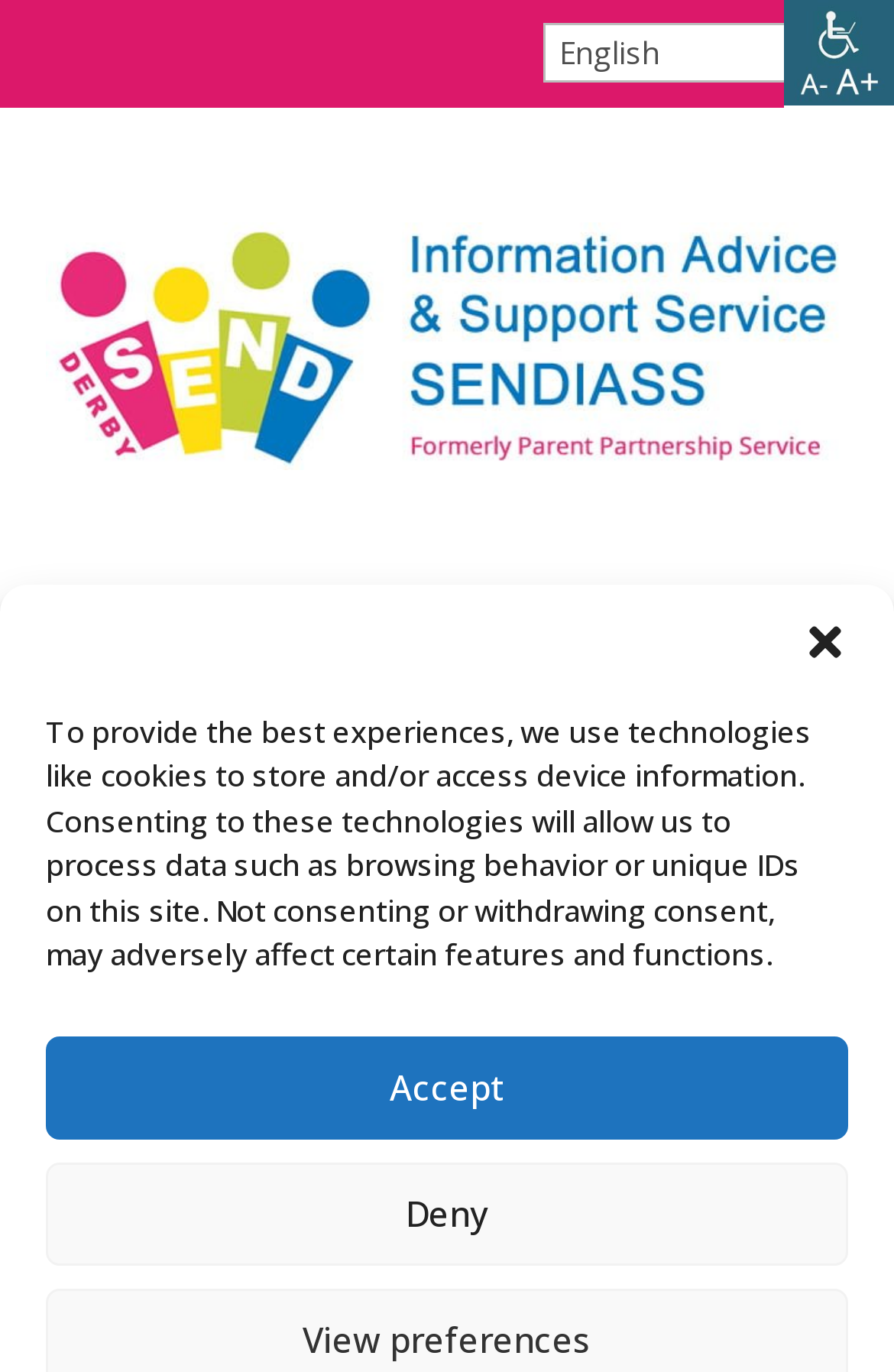Offer a meticulous caption that includes all visible features of the webpage.

The webpage is about a review of the law on disabled children's social care in England, as indicated by the meta description. 

At the top right corner, there is an "Accessibility Helper sidebar" button with an "Accessibility" image next to it. Below this button, there is a dialog box with a "close-dialog" button at the top right corner. Inside the dialog box, there is a paragraph of text explaining the use of technologies like cookies to store and/or access device information. Below this text, there are two buttons, "Accept" and "Deny", positioned side by side.

On the top right side, there is a "Select Language" combobox. Above this combobox, there is a "Derby SENDIASS logo" link with an image of the logo next to it. 

At the top center, there is a button labeled "U".